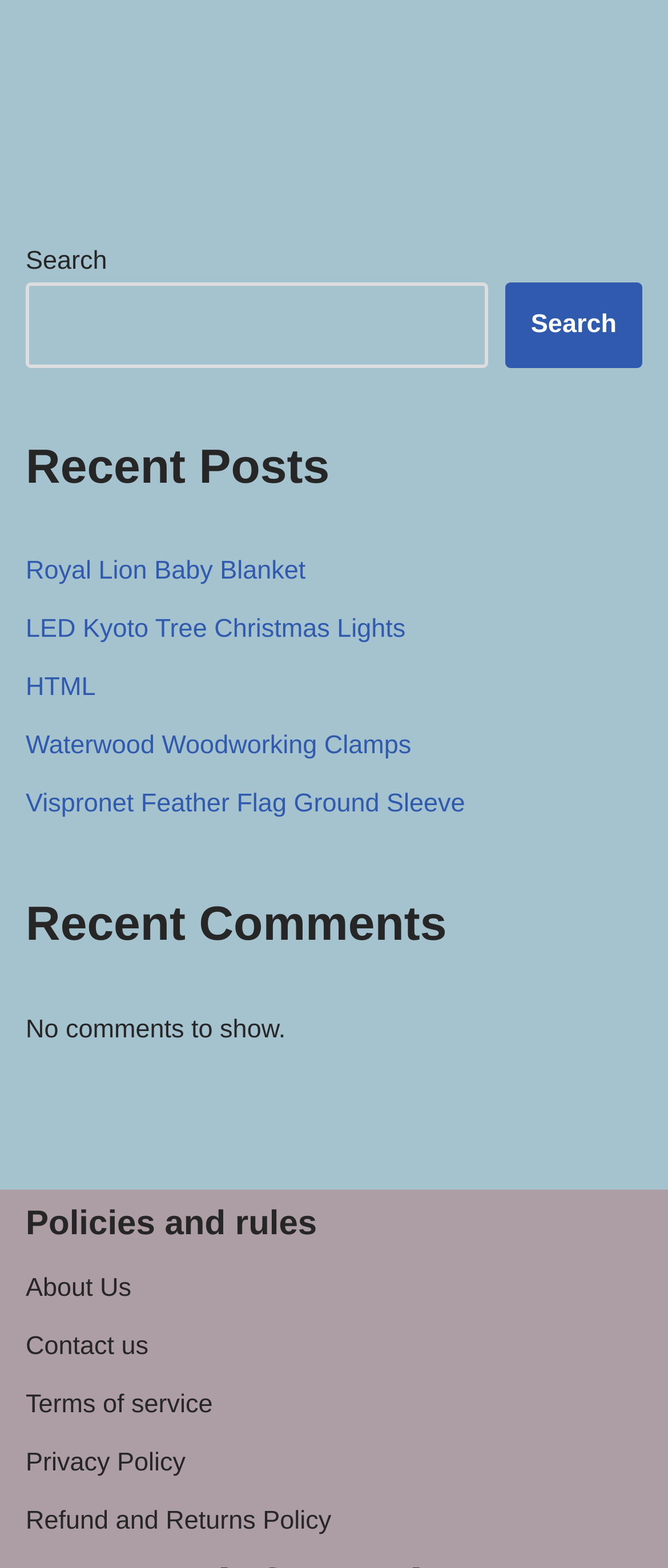Using the description "Refund and Returns Policy", predict the bounding box of the relevant HTML element.

[0.038, 0.961, 0.496, 0.979]